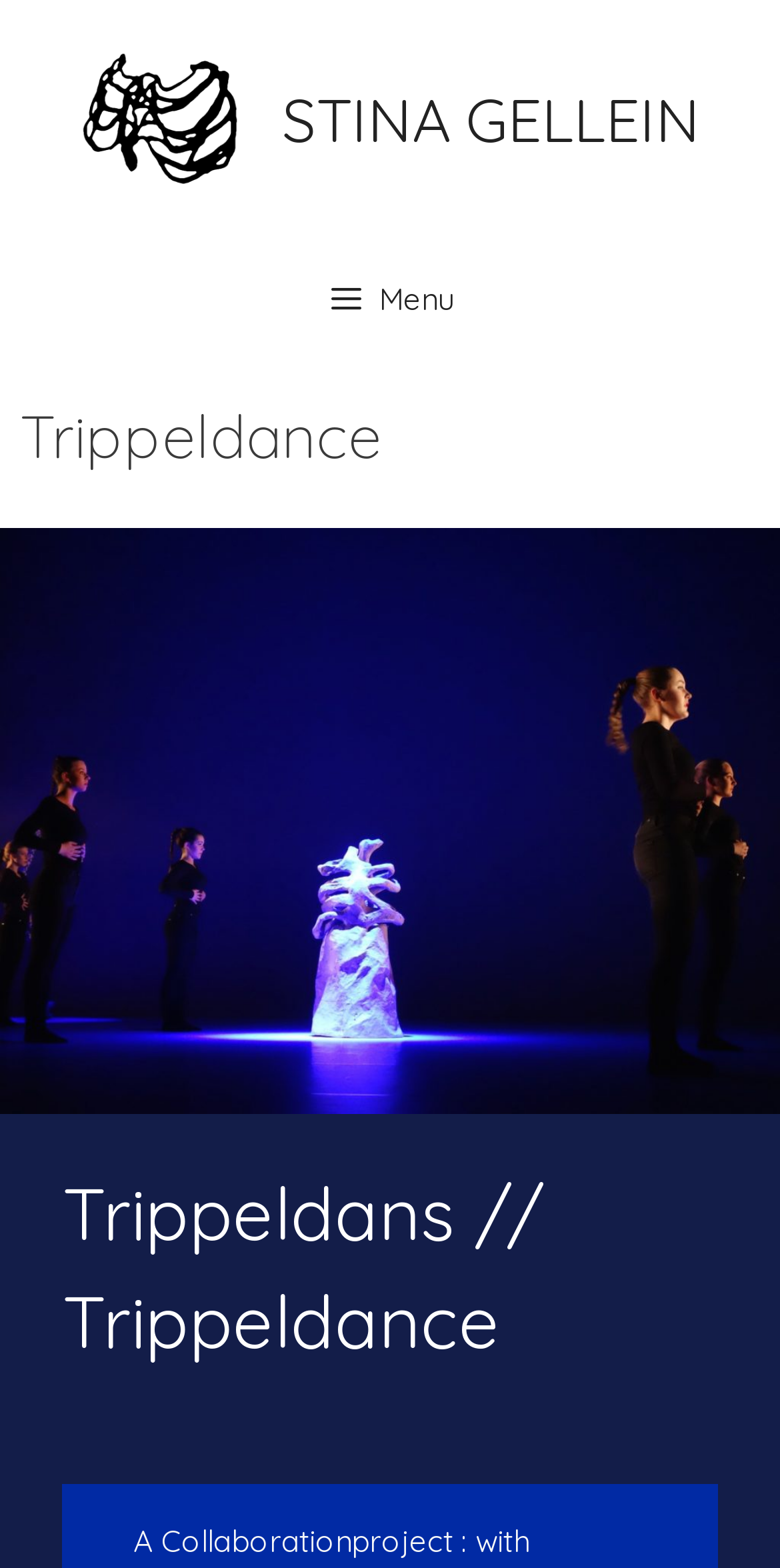Can you find the bounding box coordinates for the UI element given this description: "alt="Stina Gellein""? Provide the coordinates as four float numbers between 0 and 1: [left, top, right, bottom].

[0.103, 0.063, 0.308, 0.086]